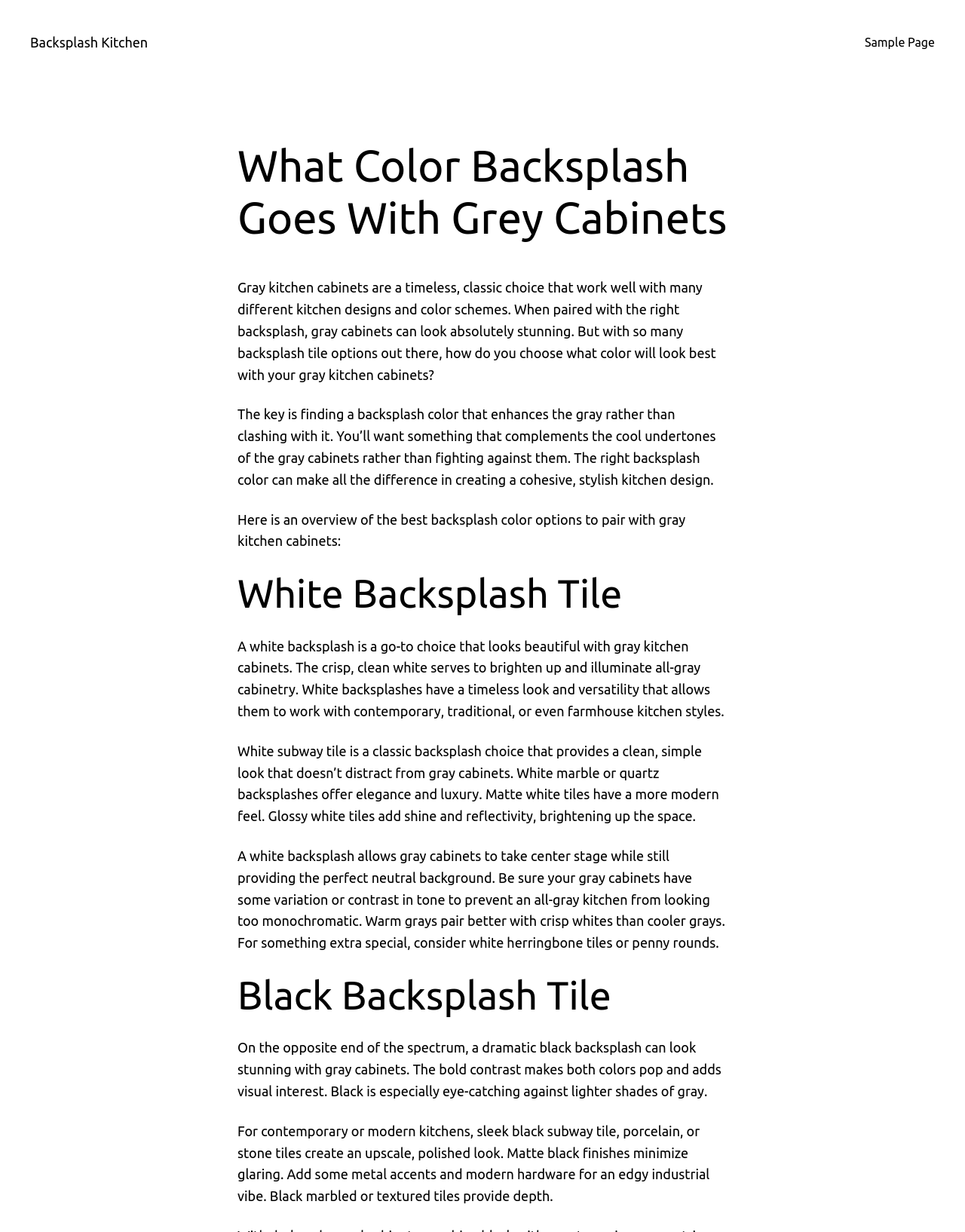Find the bounding box coordinates for the UI element whose description is: "Backsplash Kitchen". The coordinates should be four float numbers between 0 and 1, in the format [left, top, right, bottom].

[0.031, 0.028, 0.153, 0.04]